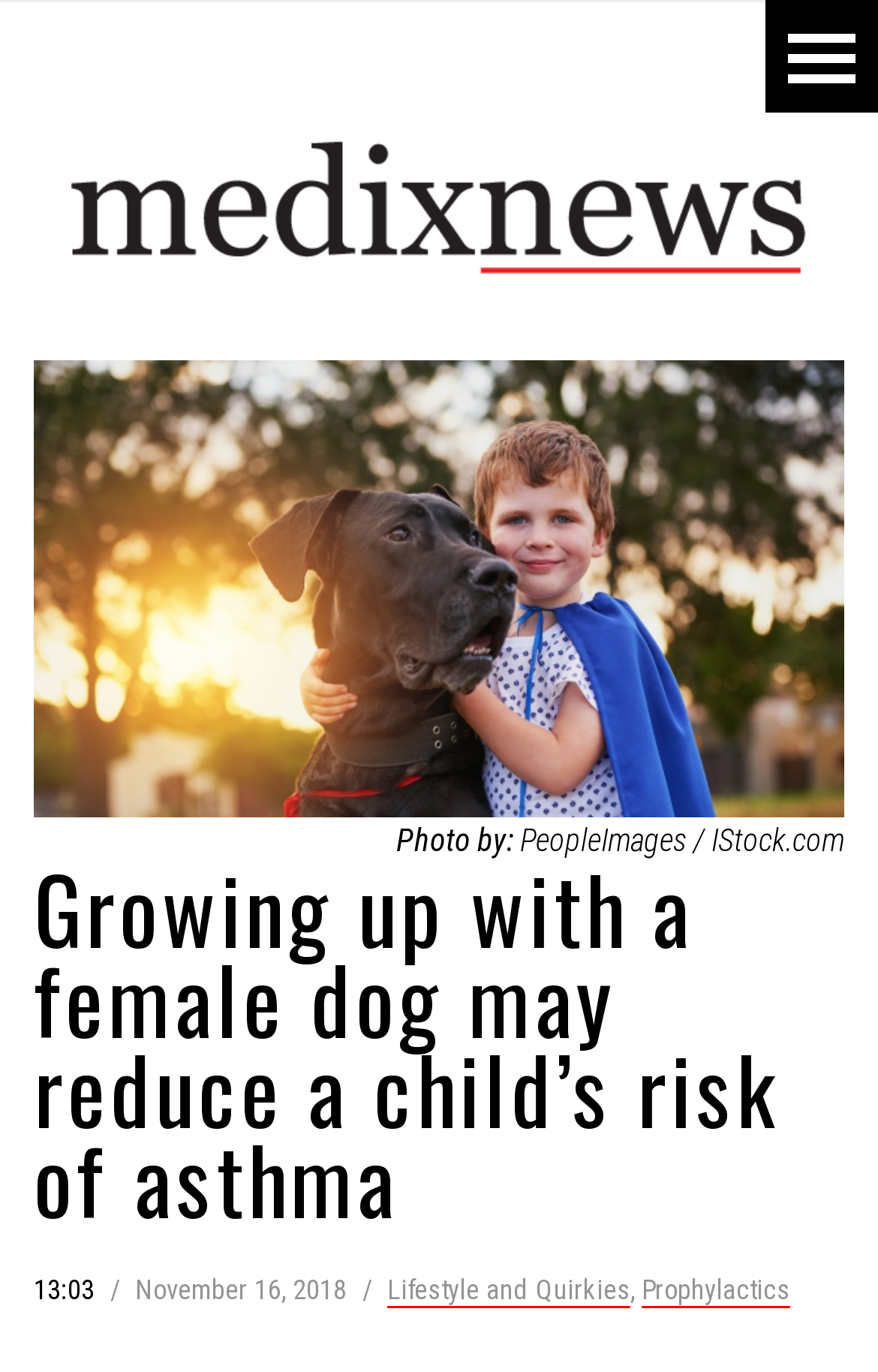Give a short answer using one word or phrase for the question:
What is the category of this news?

Lifestyle and Quirkies, Prophylactics